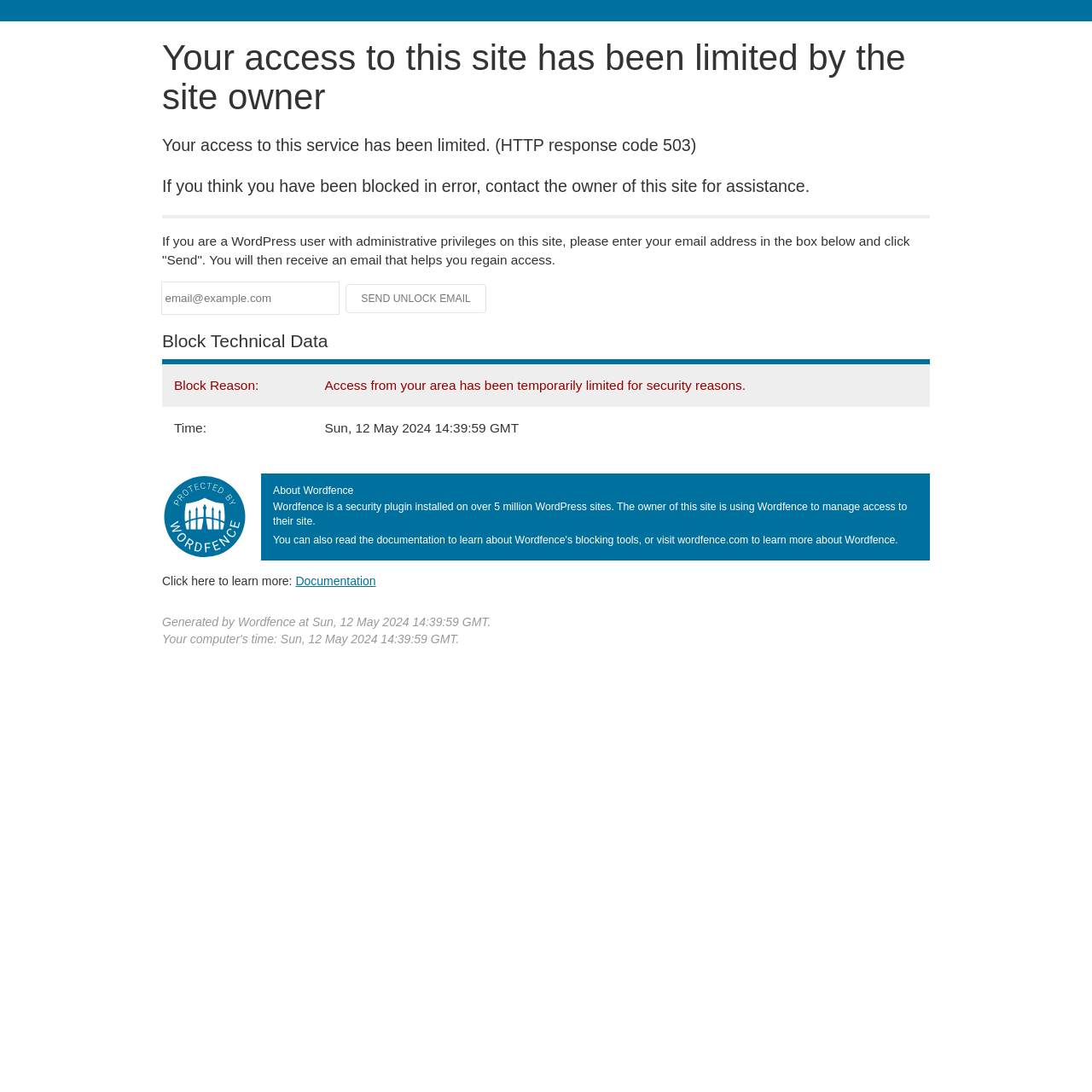Using the provided element description: "name="email" placeholder="email@example.com"", determine the bounding box coordinates of the corresponding UI element in the screenshot.

[0.148, 0.259, 0.31, 0.287]